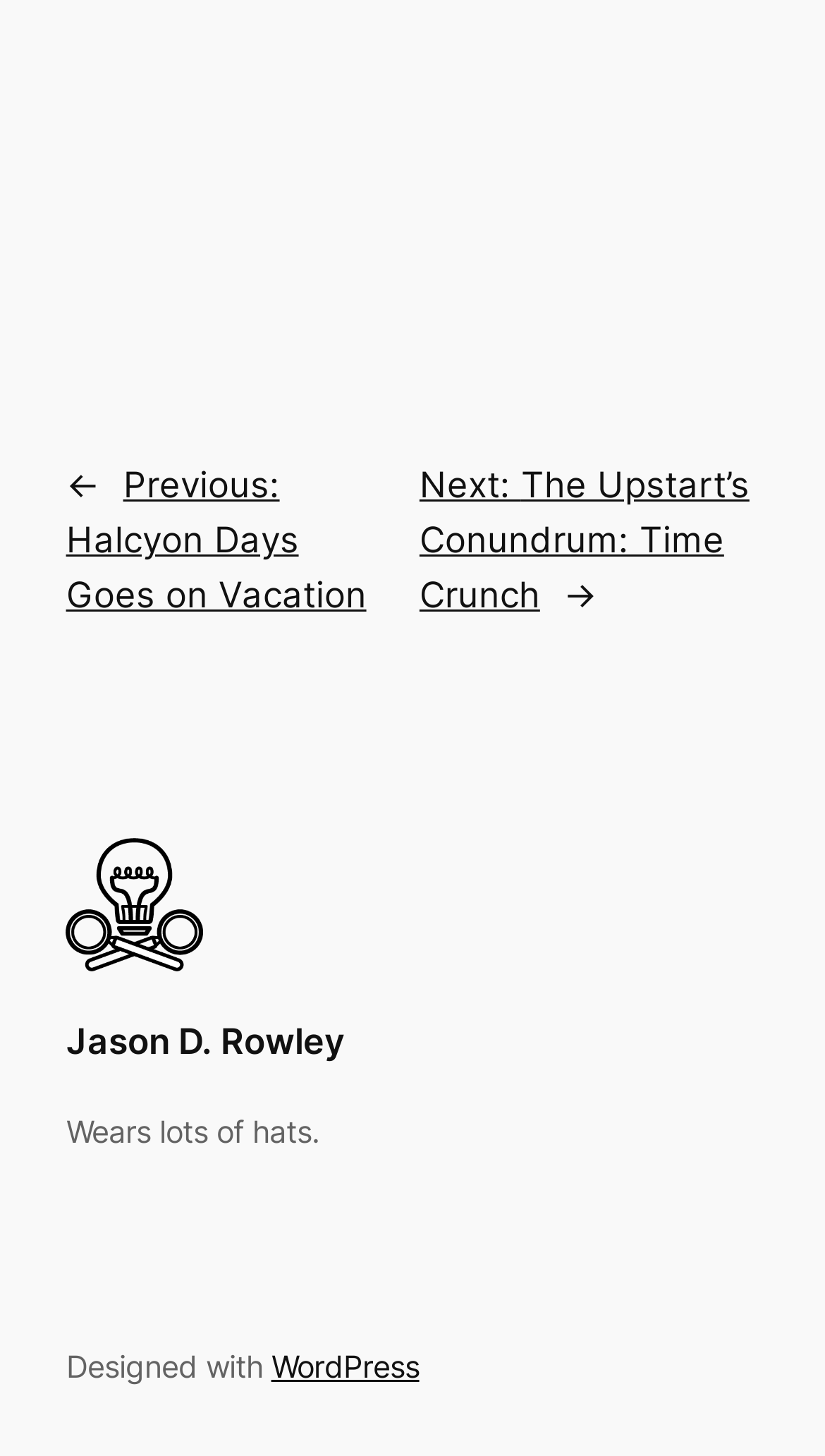Identify the bounding box of the UI component described as: "alt="Jason D. Rowley"".

[0.08, 0.575, 0.247, 0.668]